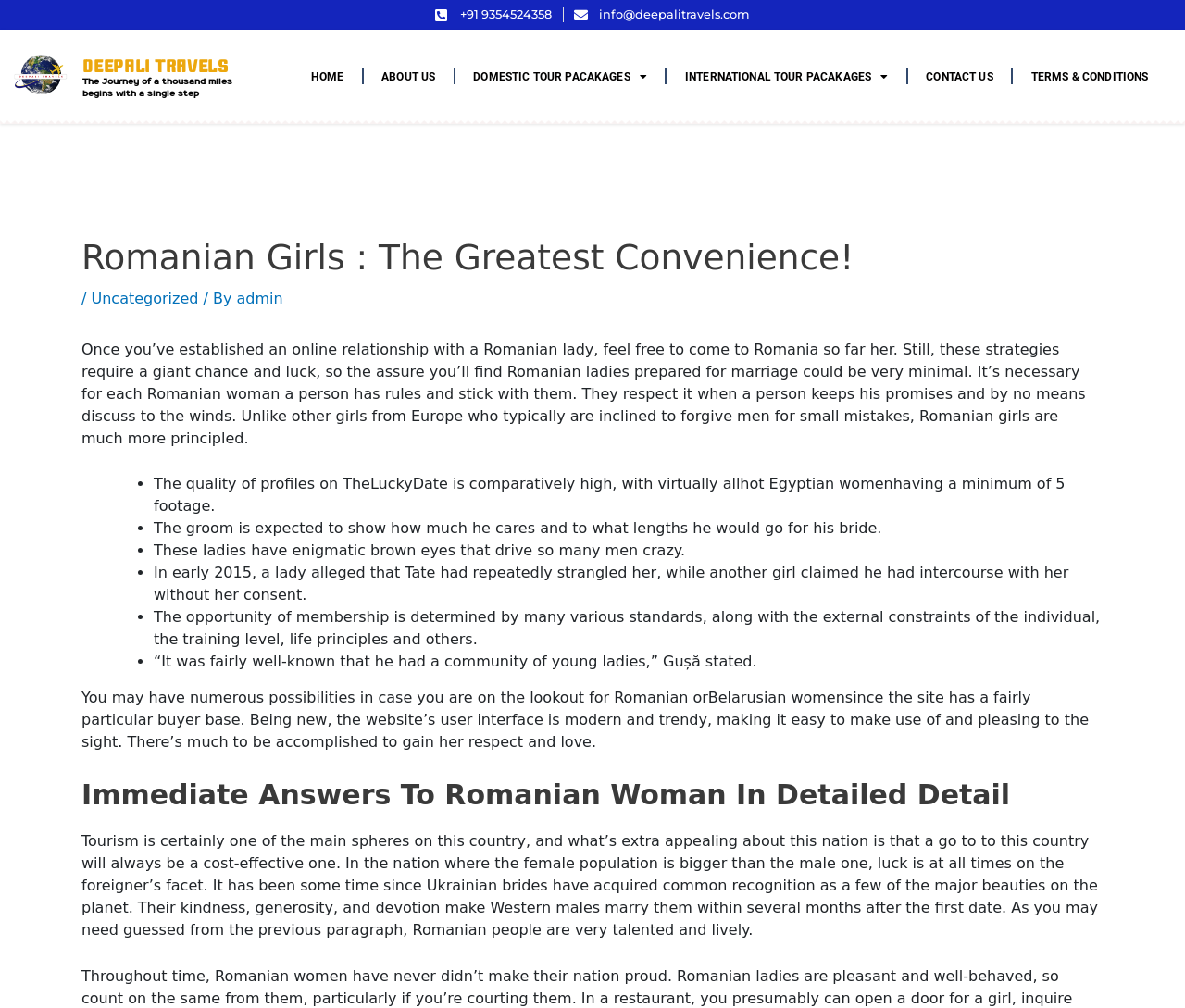Offer a detailed explanation of the webpage layout and contents.

This webpage is about Romanian girls and travel, with the title "Romanian Girls : The Greatest Convenience! – DEEPALI TRAVELS". At the top, there is a horizontal navigation bar with five links: "HOME", "ABOUT US", "DOMESTIC TOUR PACAKAGES", "INTERNATIONAL TOUR PACAKAGES", and "CONTACT US". Below the navigation bar, there is a large image that spans the entire width of the page.

On the left side of the page, there is a heading "DEEPALI TRAVELS" followed by a quote "The Journey of a thousand miles begins with a single step". Below the quote, there are two phone numbers and an email address.

The main content of the page is divided into two sections. The first section has a heading "Romanian Girls : The Greatest Convenience!" followed by a paragraph of text that discusses the characteristics of Romanian women. Below the paragraph, there is a list of five bullet points that describe the qualities of Romanian women.

The second section has a heading "Immediate Answers To Romanian Woman In Detailed Detail" followed by a long paragraph of text that discusses the advantages of visiting Romania and the characteristics of Romanian people. The text also mentions Ukrainian brides and their popularity among Western men.

Throughout the page, there are several links to other pages, including "Uncategorized", "admin", and "TERMS & CONDITIONS". The page also has a modern and trendy design, with a clean layout and clear headings.